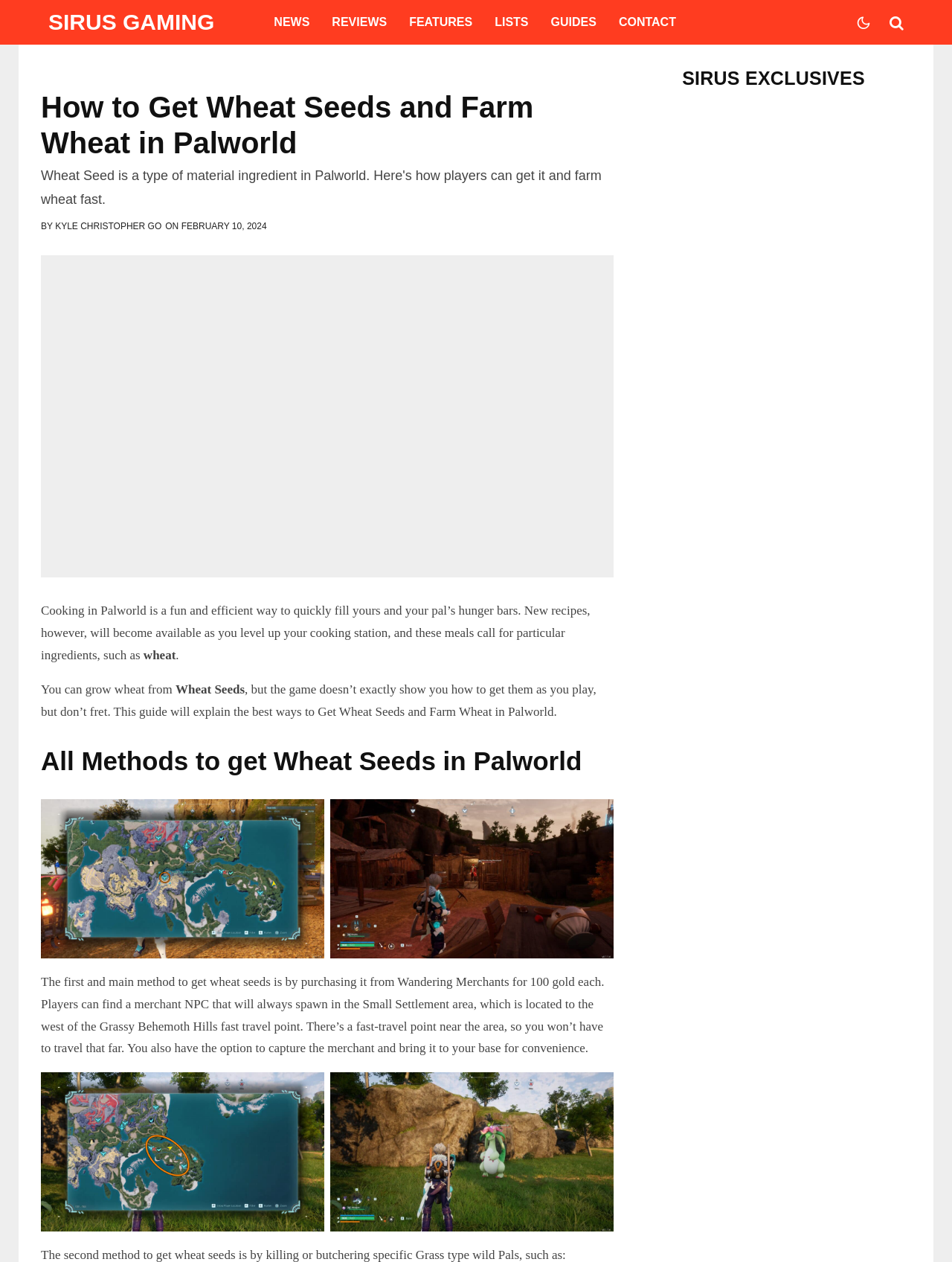Calculate the bounding box coordinates of the UI element given the description: "SIRUS GAMING".

[0.051, 0.009, 0.225, 0.027]